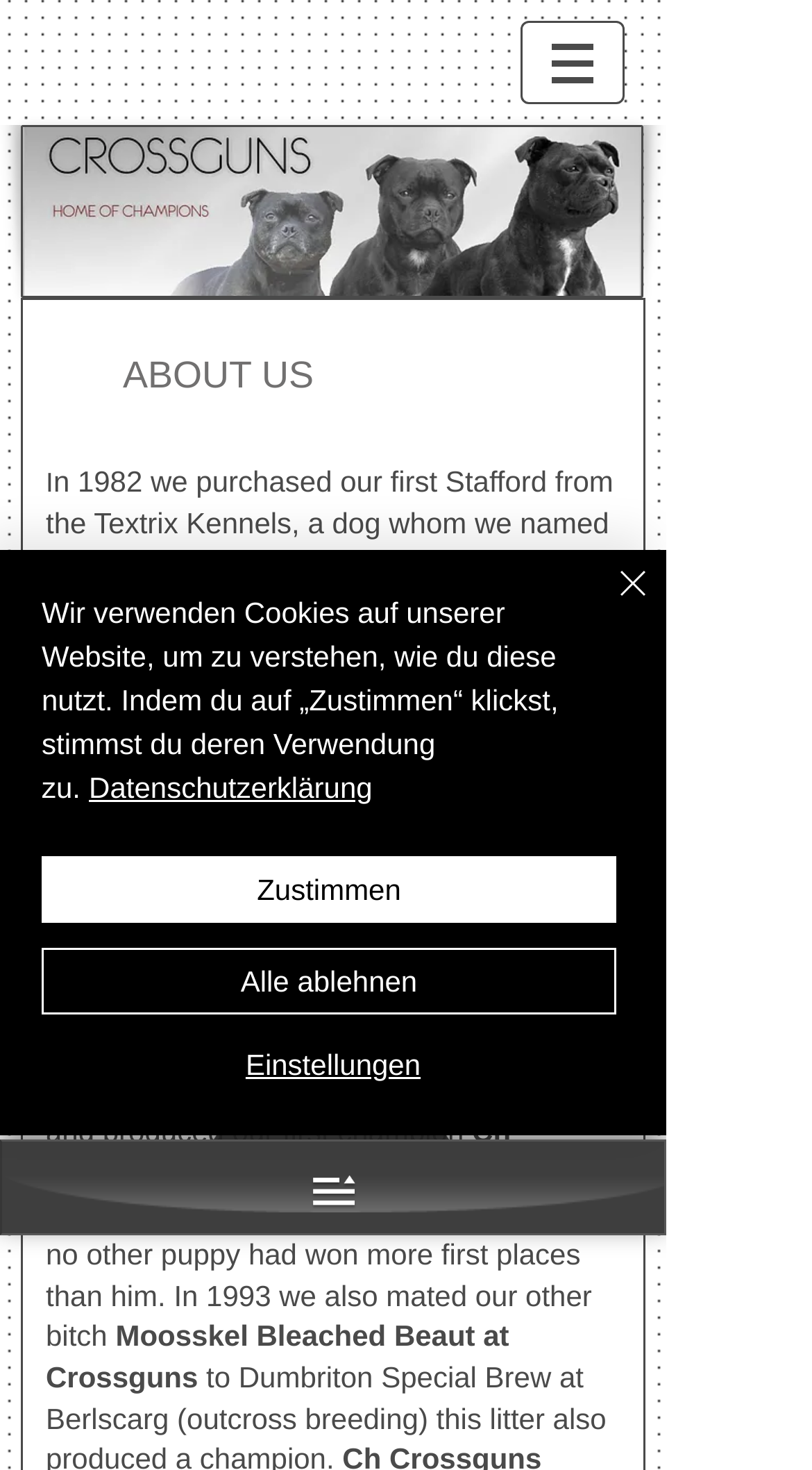What is the name of the affix granted to the authors by The Kennel Club?
Look at the screenshot and respond with a single word or phrase.

Crossguns